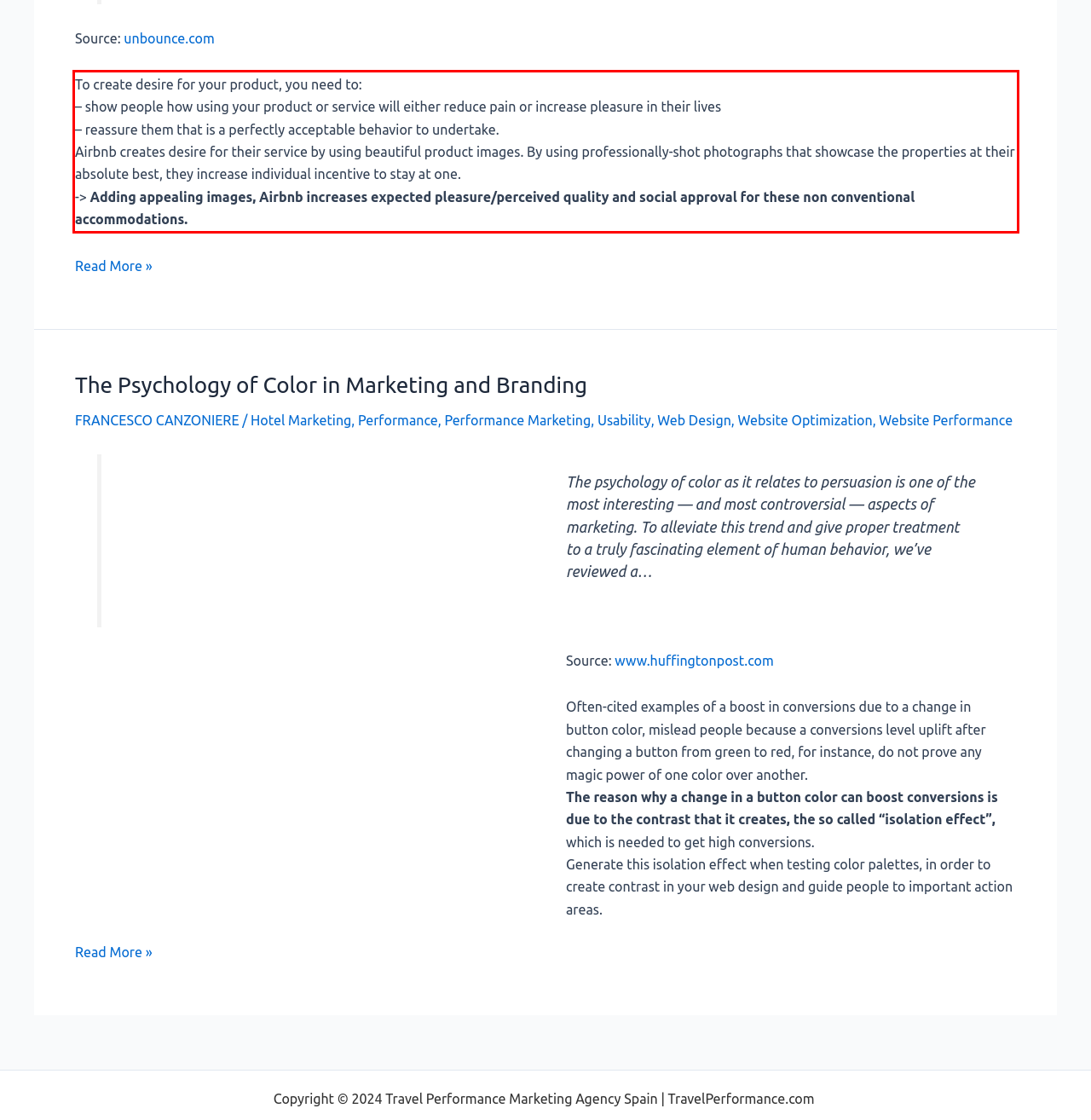By examining the provided screenshot of a webpage, recognize the text within the red bounding box and generate its text content.

To create desire for your product, you need to: – show people how using your product or service will either reduce pain or increase pleasure in their lives – reassure them that is a perfectly acceptable behavior to undertake. Airbnb creates desire for their service by using beautiful product images. By using professionally-shot photographs that showcase the properties at their absolute best, they increase individual incentive to stay at one. -> Adding appealing images, Airbnb increases expected pleasure/perceived quality and social approval for these non conventional accommodations.